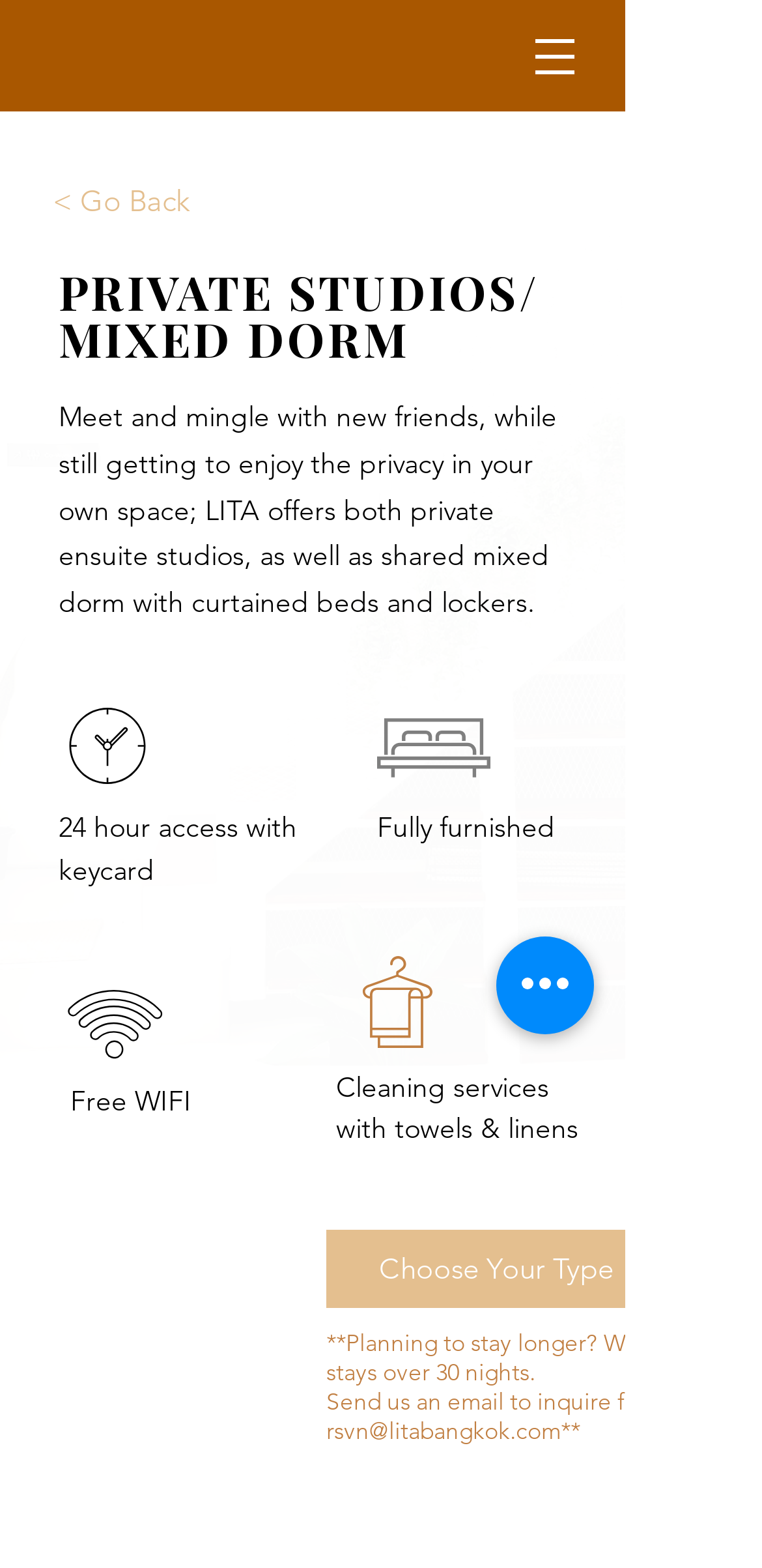Analyze and describe the webpage in a detailed narrative.

This webpage is about LITA Bangkok, a co-living space that offers private studios and mixed dorms. At the top of the page, there is a navigation menu labeled "Site" with a button that has a popup menu. To the left of the navigation menu, there is a "Go Back" link. 

Below the navigation menu, there is a heading that reads "PRIVATE STUDIOS/ MIXED DORM". Underneath the heading, there is a paragraph of text that describes the benefits of staying at LITA, including meeting new friends while having private space. 

To the right of the paragraph, there are several short descriptions of the amenities offered, including 24-hour access with a keycard, free Wi-Fi, fully furnished rooms, and cleaning services with towels and linens. These descriptions are arranged vertically, with the 24-hour access description at the top and the cleaning services description at the bottom.

Further down the page, there is a link that reads "Choose Your Type", which is likely a call to action to select a type of accommodation. Below this link, there is an email address, "rsvn@litabangkok.com", which is likely a contact email for reservations.

At the bottom right of the page, there is a button labeled "Quick actions".